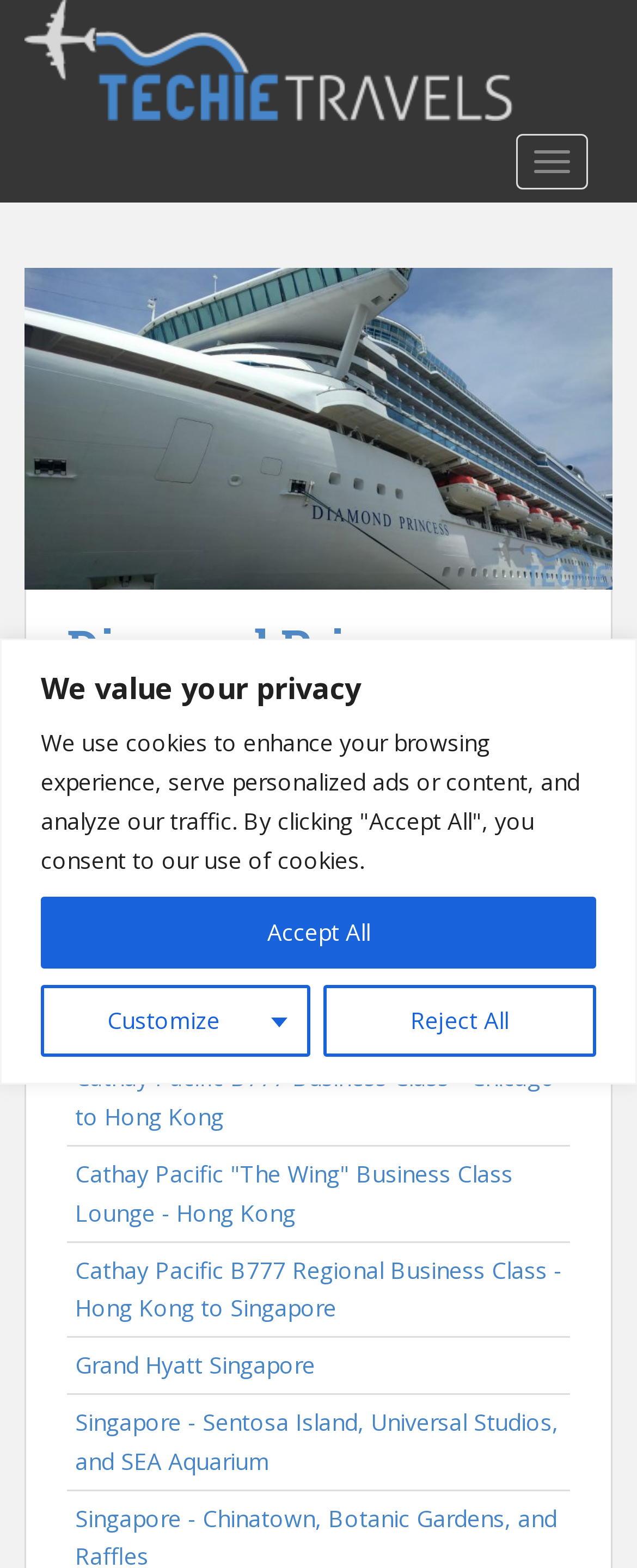Show the bounding box coordinates of the region that should be clicked to follow the instruction: "Explore the Grand Hyatt Singapore."

[0.118, 0.861, 0.495, 0.88]